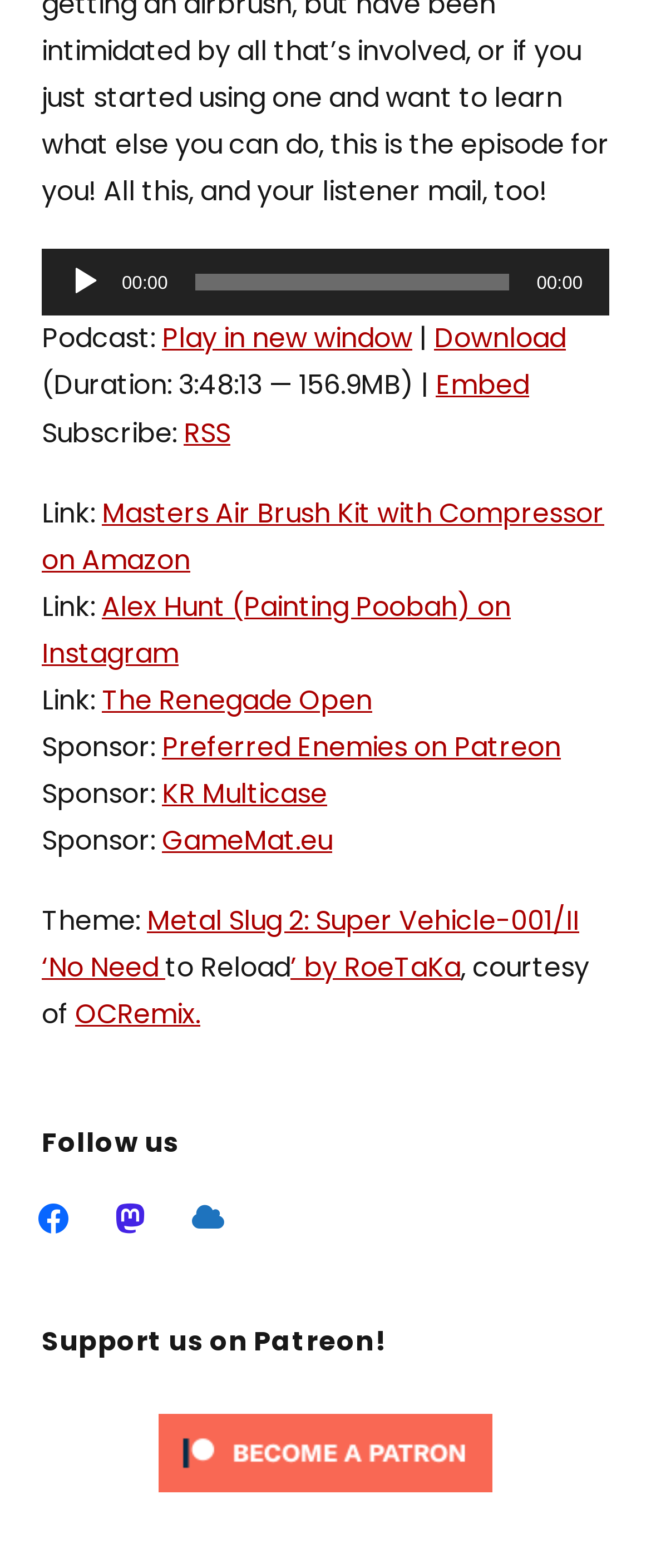Given the webpage screenshot and the description, determine the bounding box coordinates (top-left x, top-left y, bottom-right x, bottom-right y) that define the location of the UI element matching this description: Company Description

None